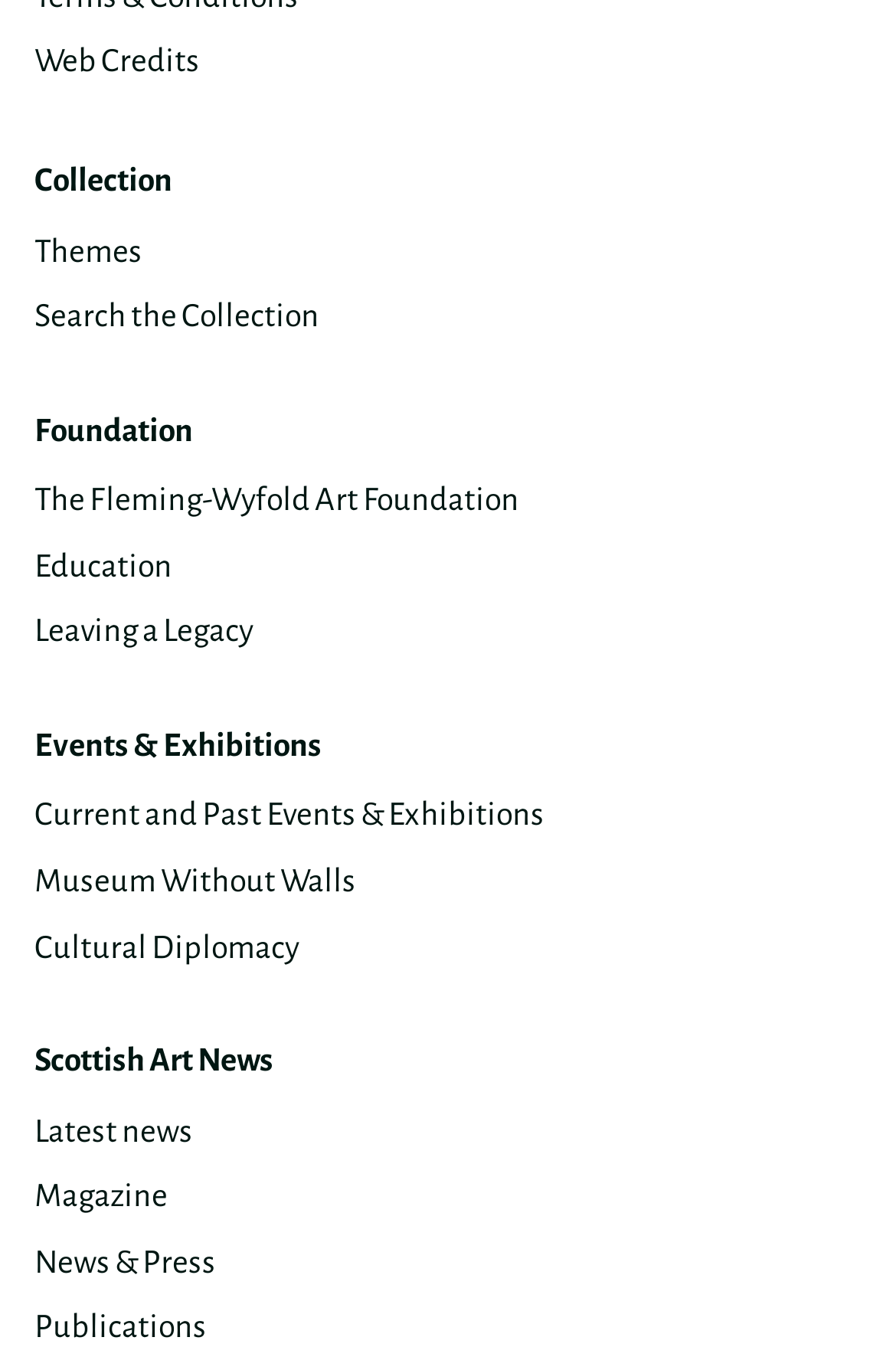Given the description of a UI element: "The Fleming-Wyfold Art Foundation", identify the bounding box coordinates of the matching element in the webpage screenshot.

[0.038, 0.359, 0.579, 0.384]